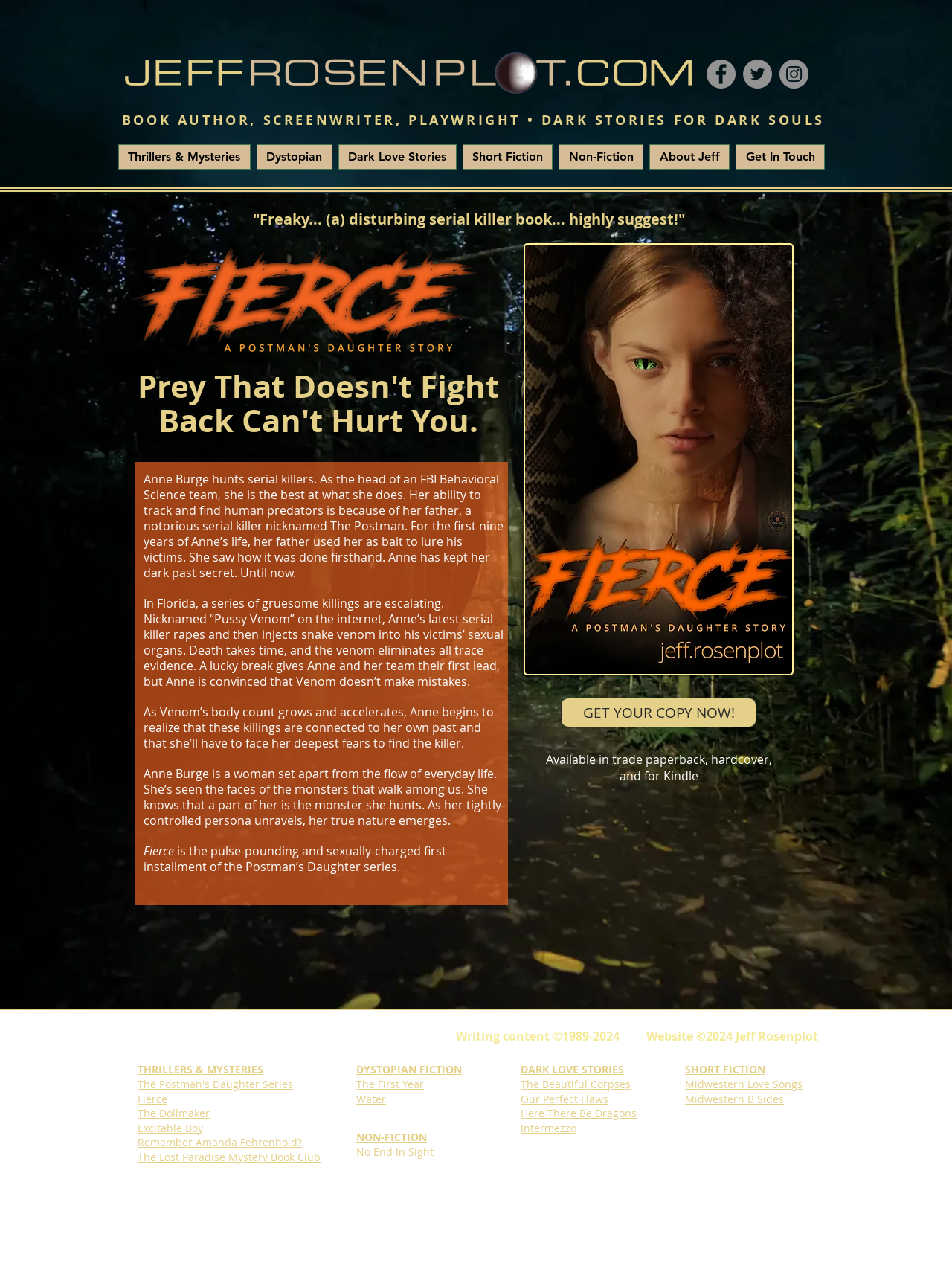For the given element description Excitable Boy, determine the bounding box coordinates of the UI element. The coordinates should follow the format (top-left x, top-left y, bottom-right x, bottom-right y) and be within the range of 0 to 1.

[0.145, 0.887, 0.213, 0.899]